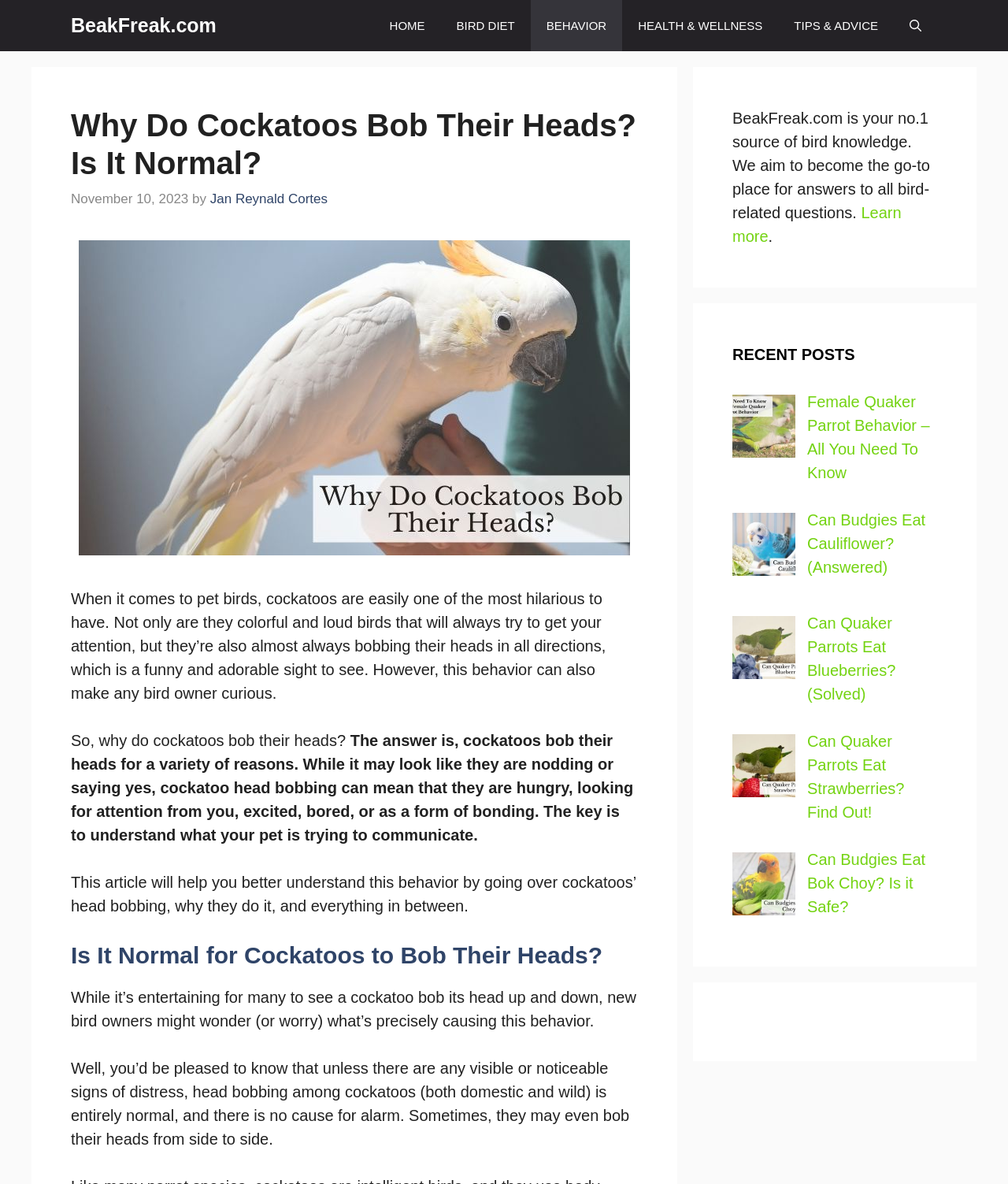Identify the bounding box coordinates for the element you need to click to achieve the following task: "Click on the 'HOME' link". The coordinates must be four float values ranging from 0 to 1, formatted as [left, top, right, bottom].

[0.371, 0.0, 0.437, 0.043]